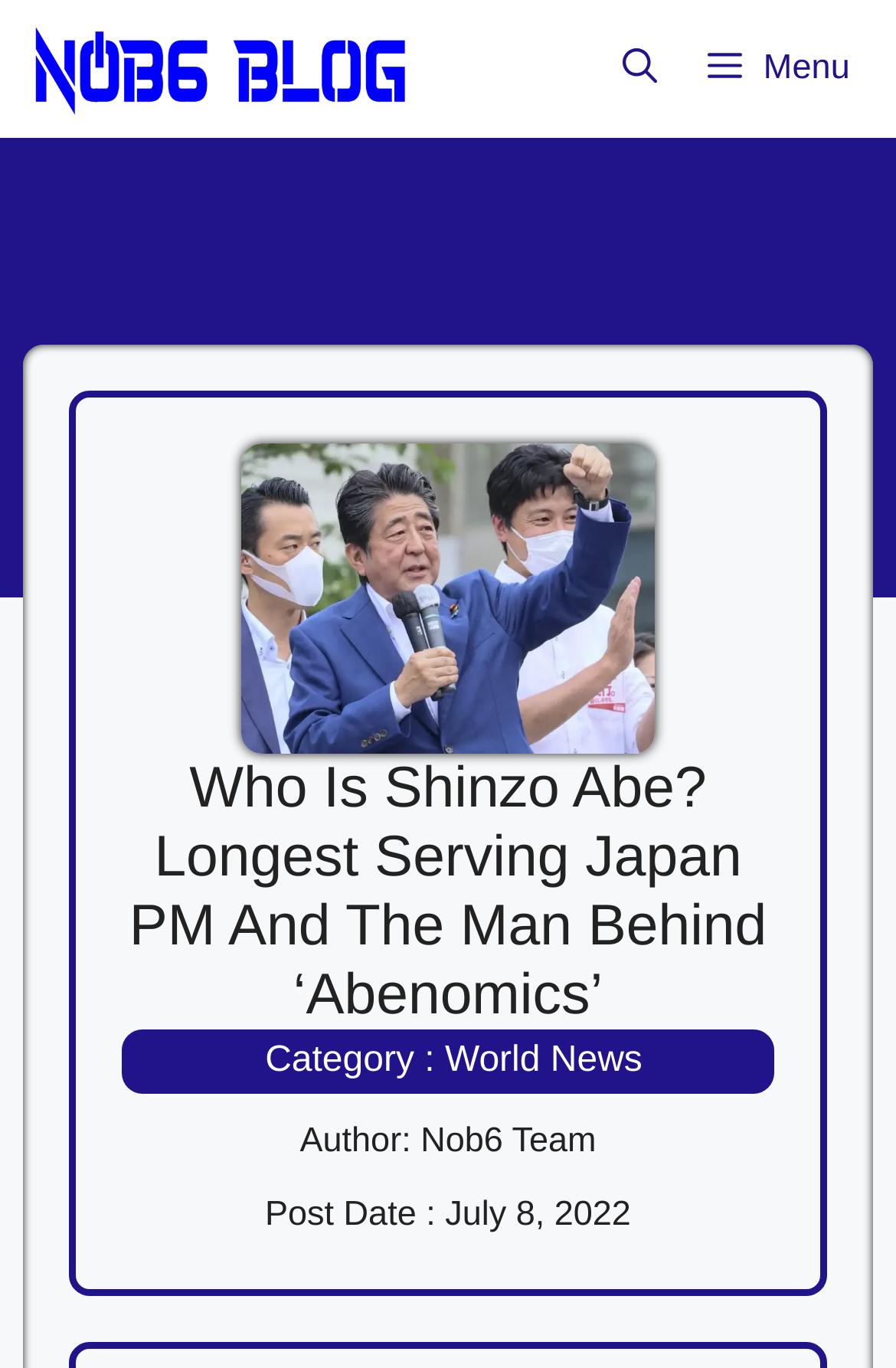Provide a thorough summary of the webpage.

The webpage is about Shinzo Abe, the former prime minister of Japan. At the top, there is a navigation bar with a link to the blog's homepage, accompanied by a logo image, and two buttons: "Menu" and "Open search". 

Below the navigation bar, there is a large image related to Shinzo Abe, taking up most of the width of the page. Above the image, there is a heading that reads "Who Is Shinzo Abe? Longest Serving Japan PM And The Man Behind ‘Abenomics’". 

Underneath the image, there are several lines of text. The first line indicates the category of the article, which is "World News". The next line shows the author of the article, "Nob6 Team", and the post date, "July 8, 2022".